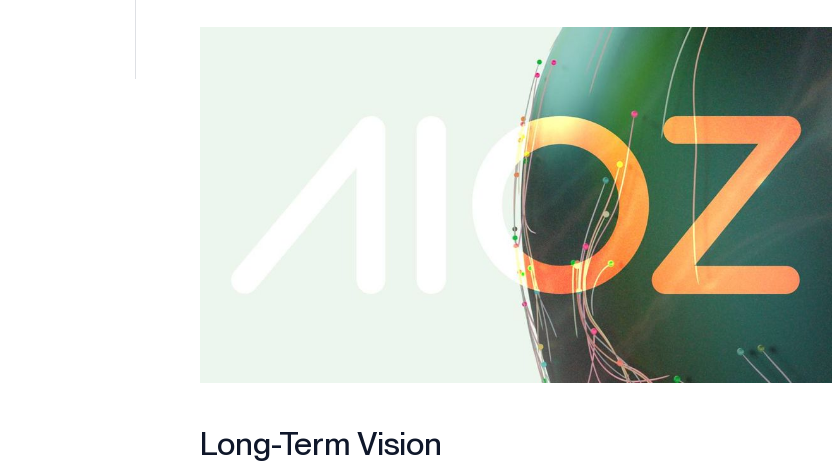Explain in detail what you see in the image.

The image showcases the AIOZ logo against a soft, light background, emphasizing its significance in the context of their long-term vision. The logo, rendered in vibrant shades of orange, stands out prominently, symbolizing innovation and forward-thinking. To the right, a dynamic representation of interconnected lines and nodes suggests a complex network, reflecting AIOZ's commitment to developing a robust web3 infrastructure. Below the graphic, the heading "Long-Term Vision" encapsulates their goal of creating a self-sustaining and scalable platform for decentralized applications. This visual presentation effectively conveys AIOZ's ambition to lead in the evolving digital landscape.